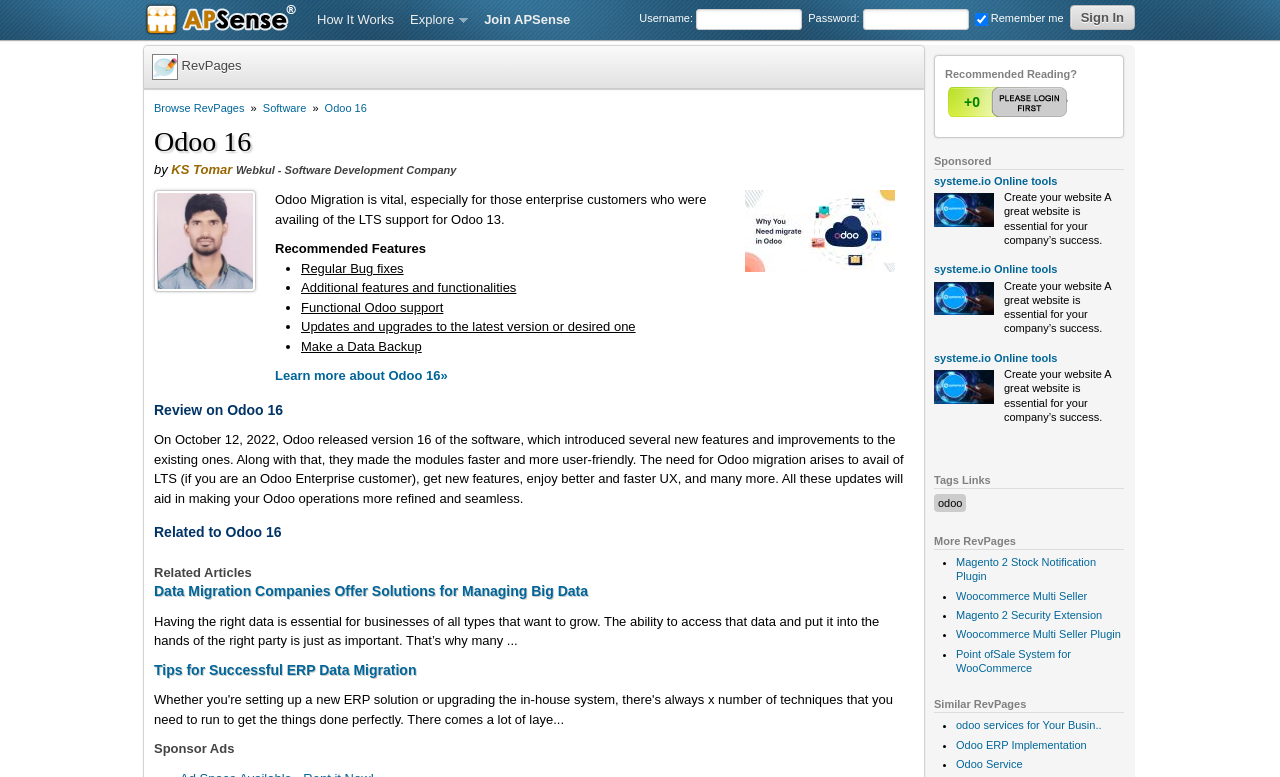Please determine the bounding box coordinates for the element with the description: "Woocommerce Multi Seller Plugin".

[0.747, 0.809, 0.876, 0.824]